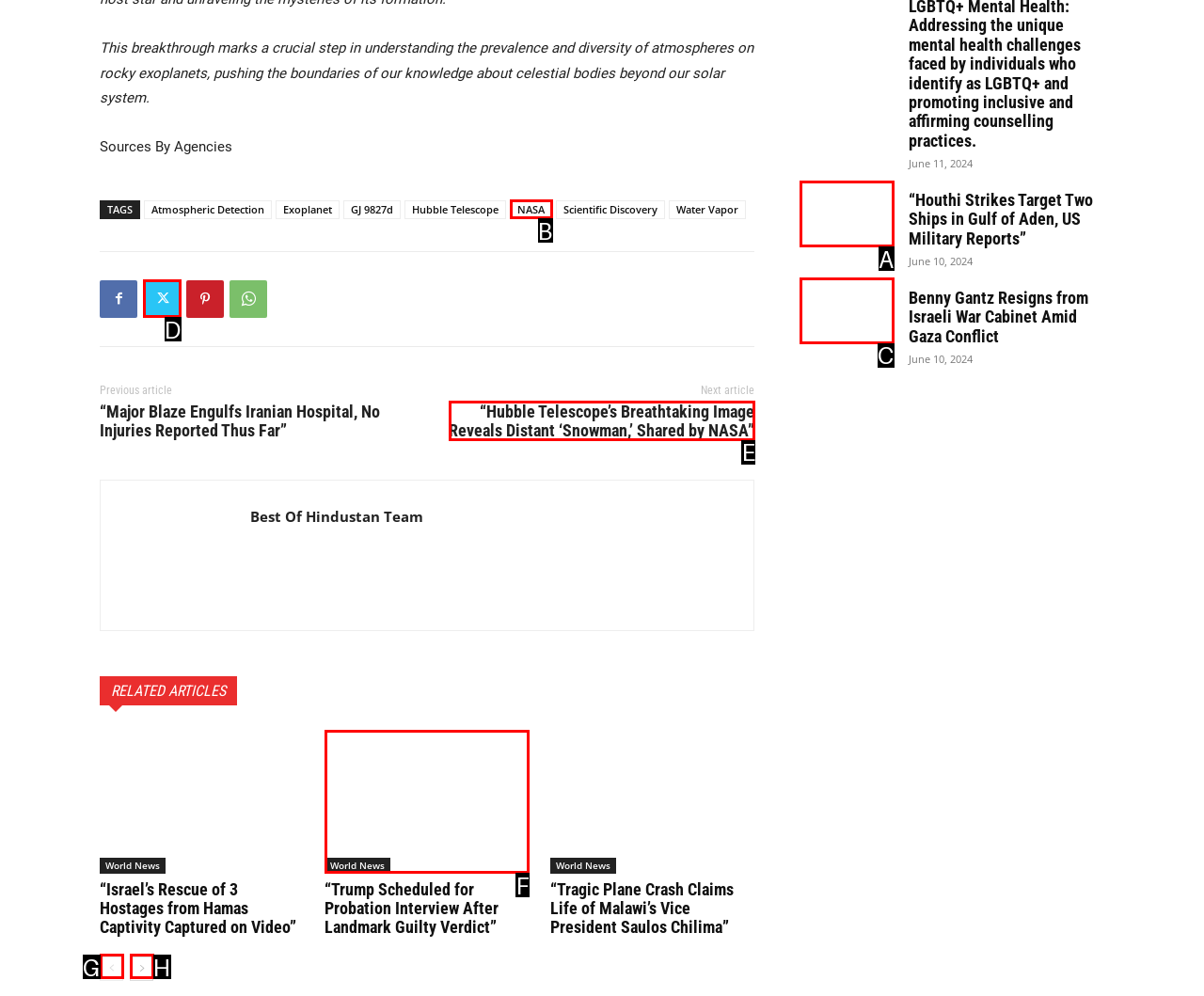Which HTML element should be clicked to complete the following task: Click on the 'HOME' link?
Answer with the letter corresponding to the correct choice.

None